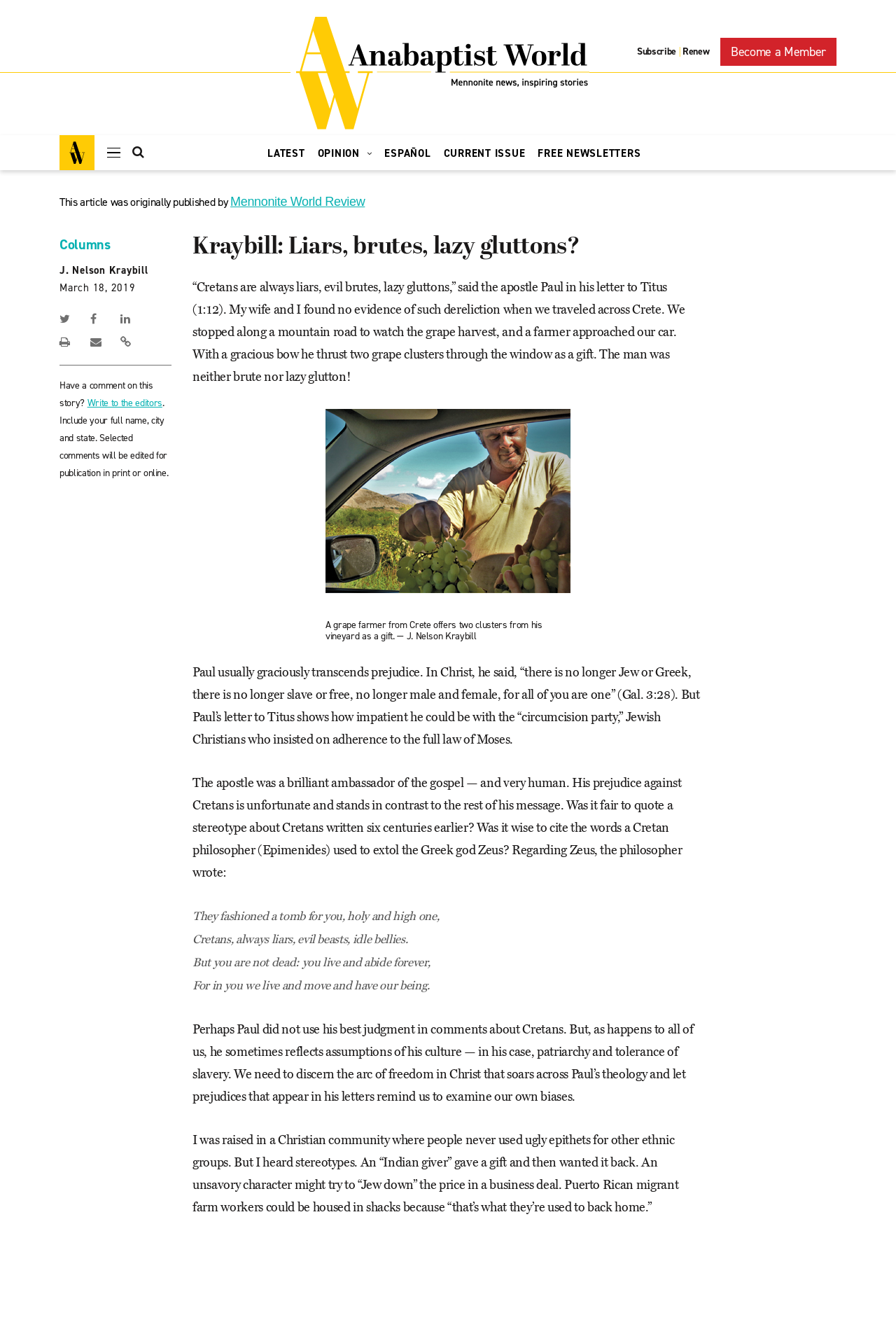Find the bounding box coordinates for the HTML element described as: "Subscribe". The coordinates should consist of four float values between 0 and 1, i.e., [left, top, right, bottom].

[0.711, 0.034, 0.755, 0.044]